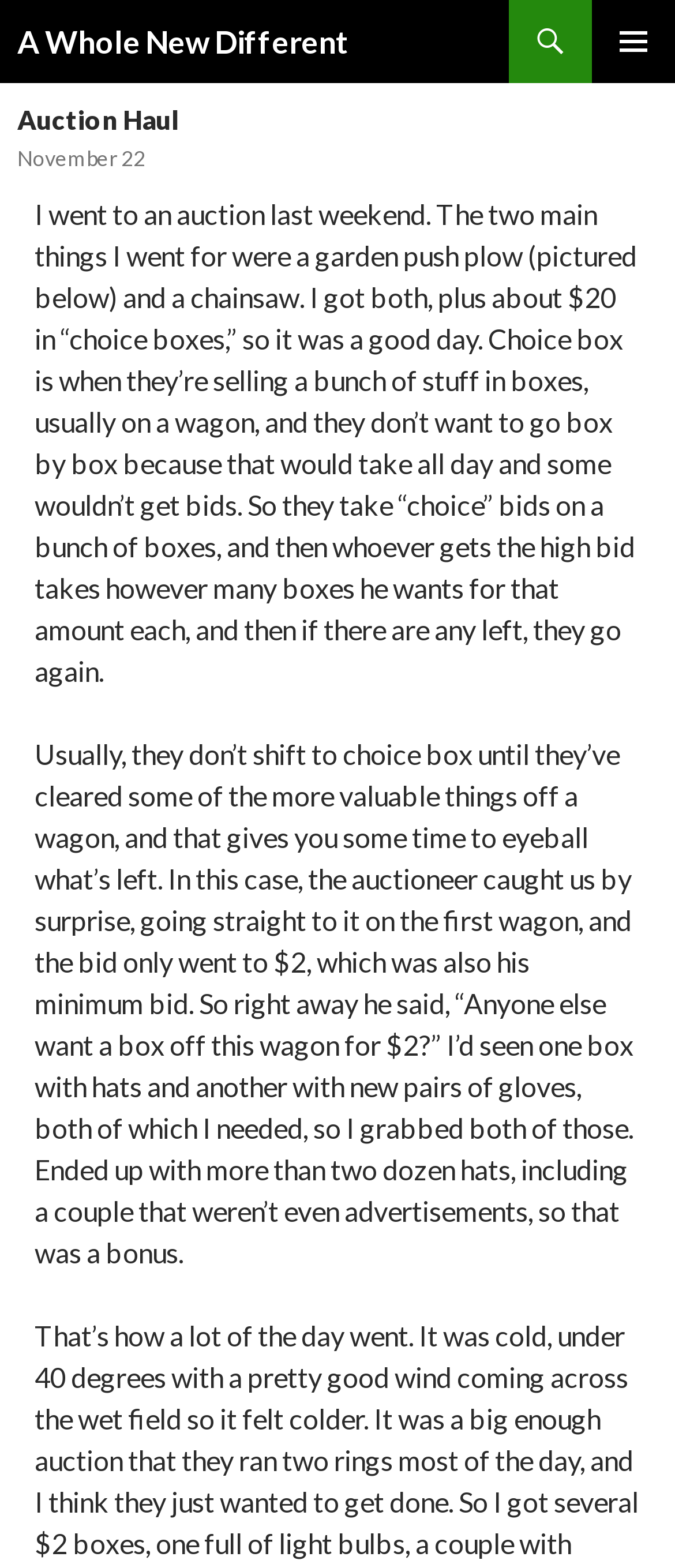Utilize the information from the image to answer the question in detail:
What is the author of the article?

The webpage does not explicitly mention the author of the article. Although there is a personal account of an auction experience, the author's name is not provided.